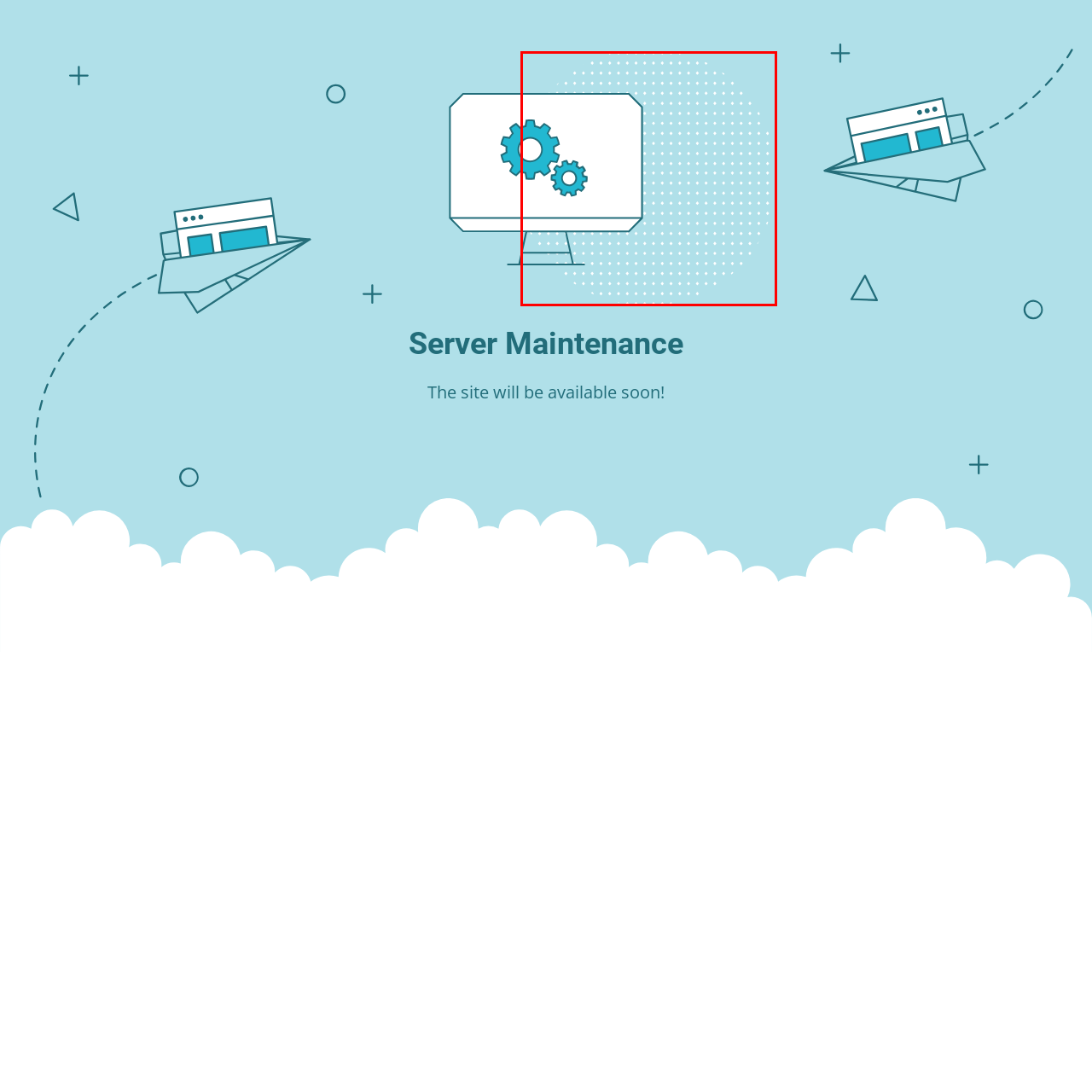Provide a comprehensive description of the image highlighted by the red bounding box.

The image features a simplified graphic illustration centered around a whiteboard with two gears depicted in a vibrant turquoise color. The background is a gentle, light blue adorned with a subtle pattern of white dots, contributing to a modern and clean aesthetic. The graphic signifies a theme of "Server Maintenance," aligning with the overall message of the webpage, which informs users that the site is currently undergoing updates. This visual representation emphasizes a technical focus, indicative of processes that are taking place behind the scenes to enhance user experience.